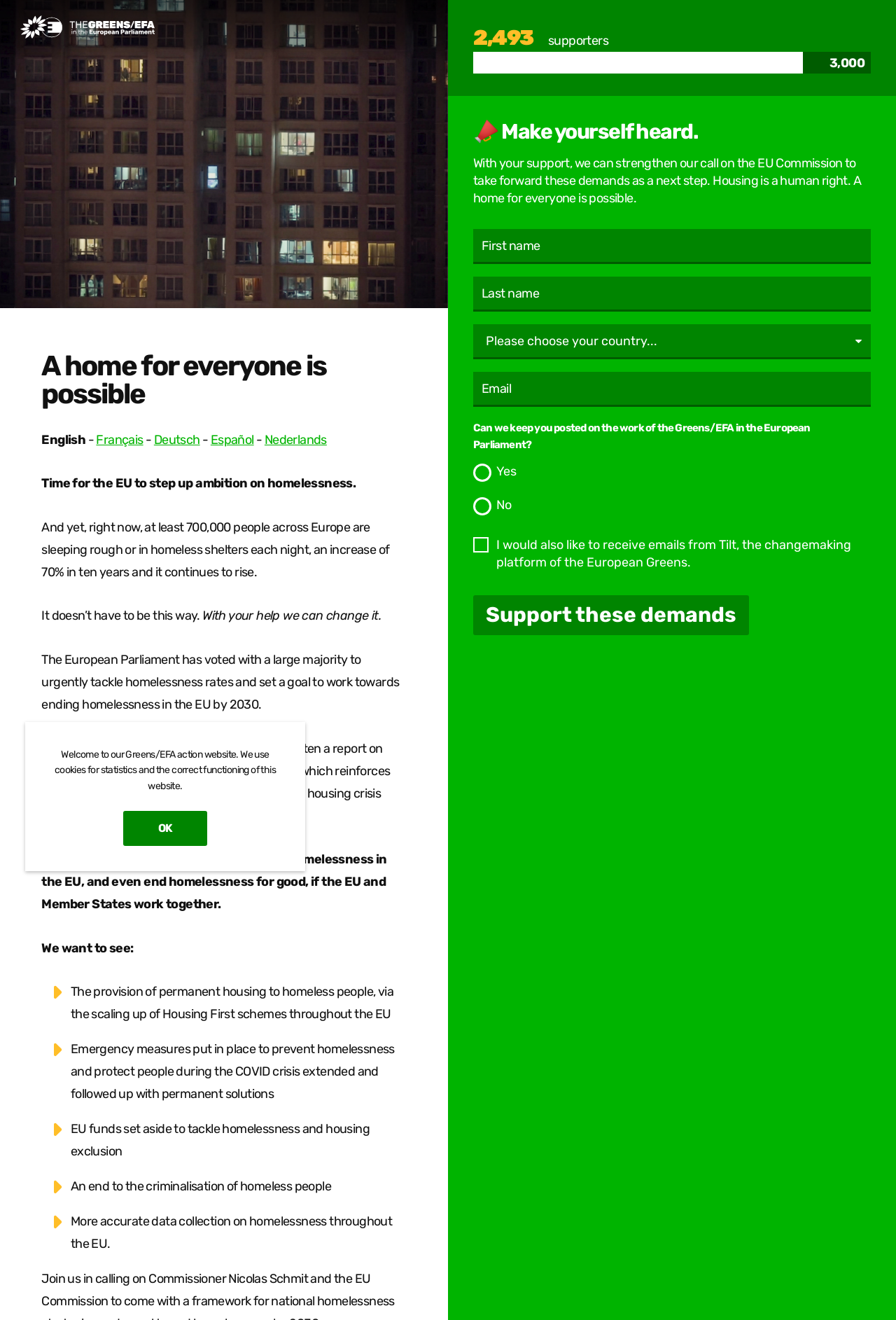What is the purpose of the textbox labeled 'First name'?
Your answer should be a single word or phrase derived from the screenshot.

To collect user's first name